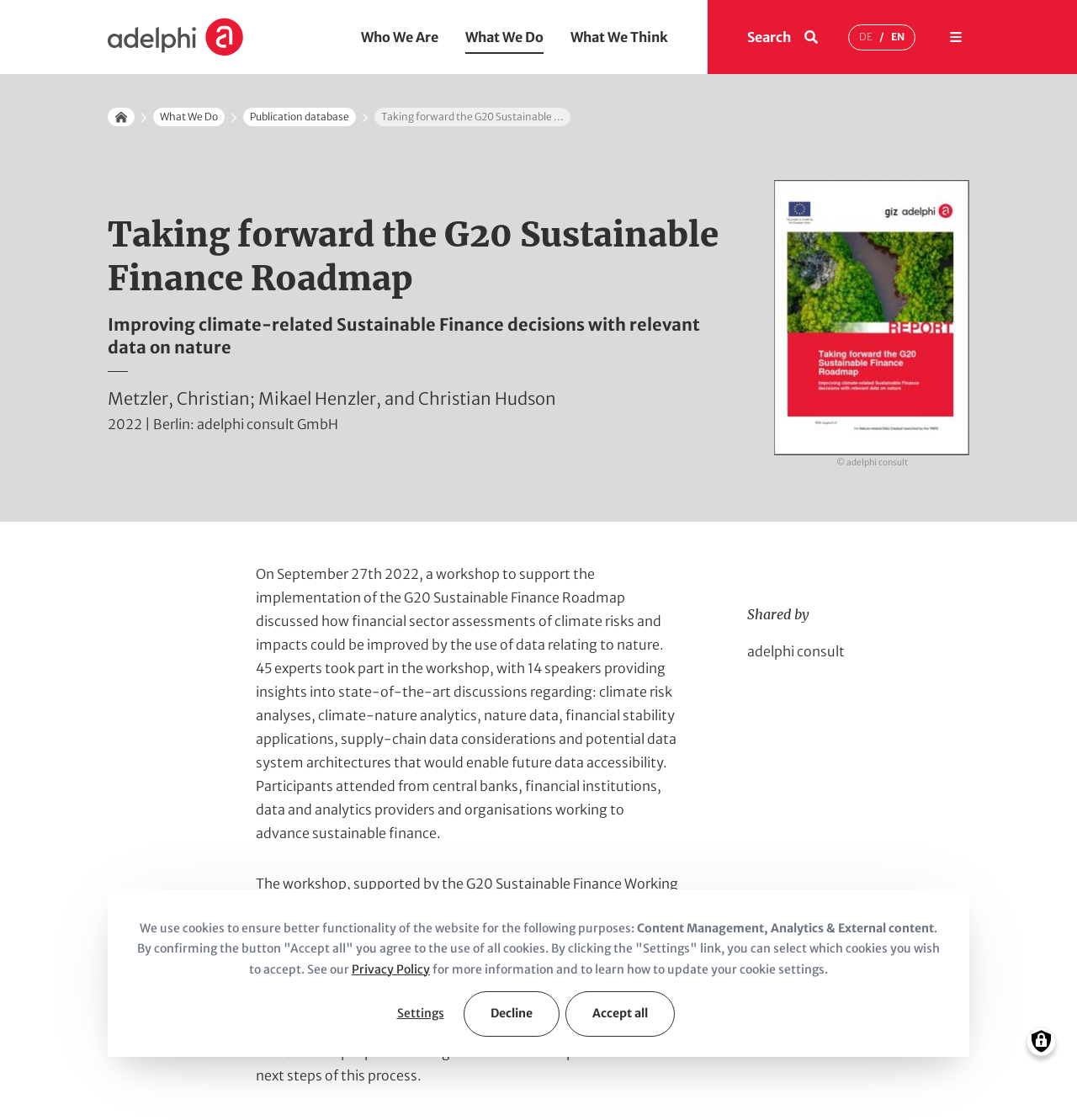Please provide the bounding box coordinate of the region that matches the element description: Settings. Coordinates should be in the format (top-left x, top-left y, bottom-right x, bottom-right y) and all values should be between 0 and 1.

[0.368, 0.896, 0.412, 0.914]